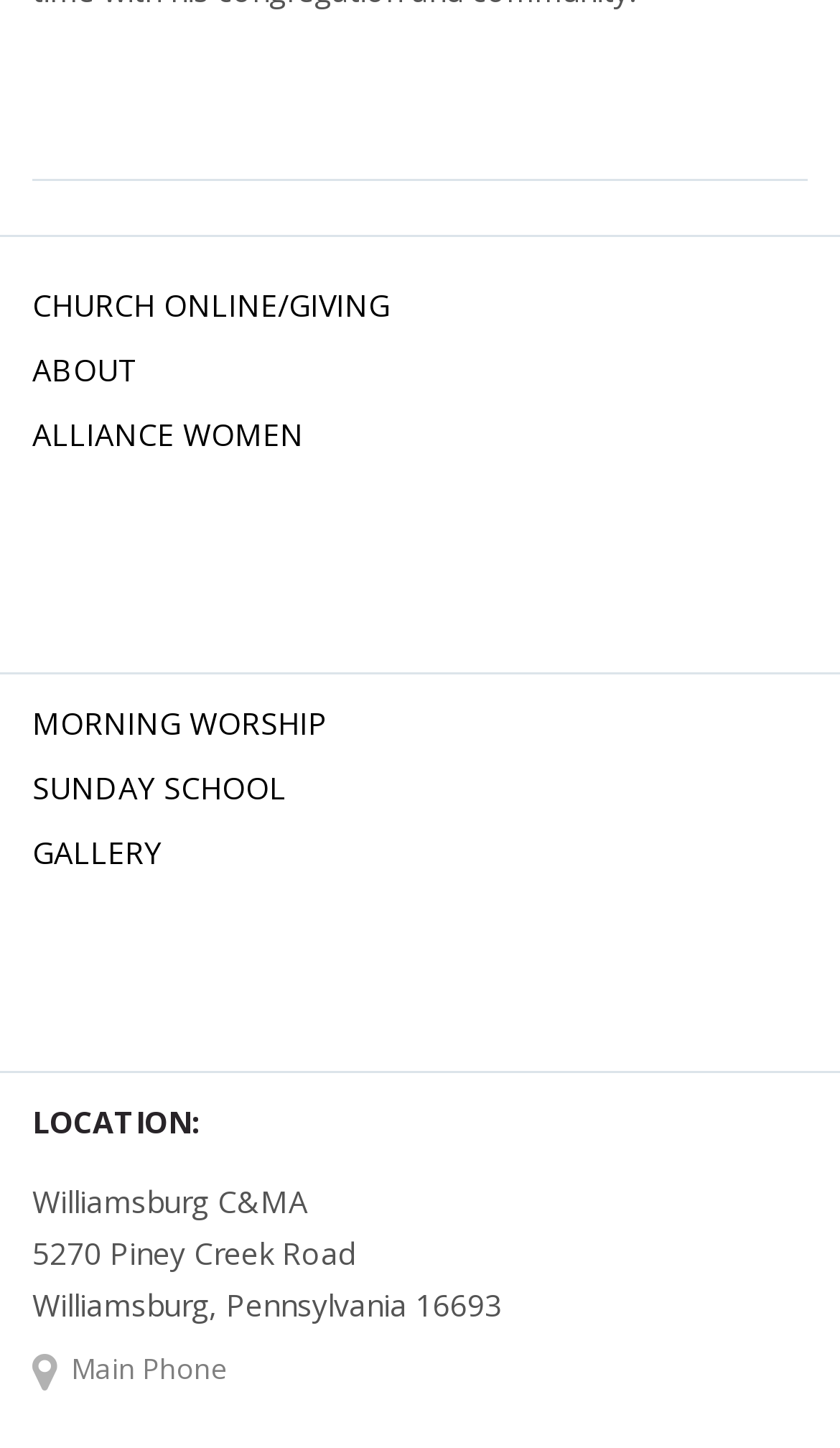Based on the image, provide a detailed and complete answer to the question: 
What is the name of the church?

I found the name of the church by looking at the StaticText element with the text 'Williamsburg C&MA' which is located under the 'LOCATION:' heading.